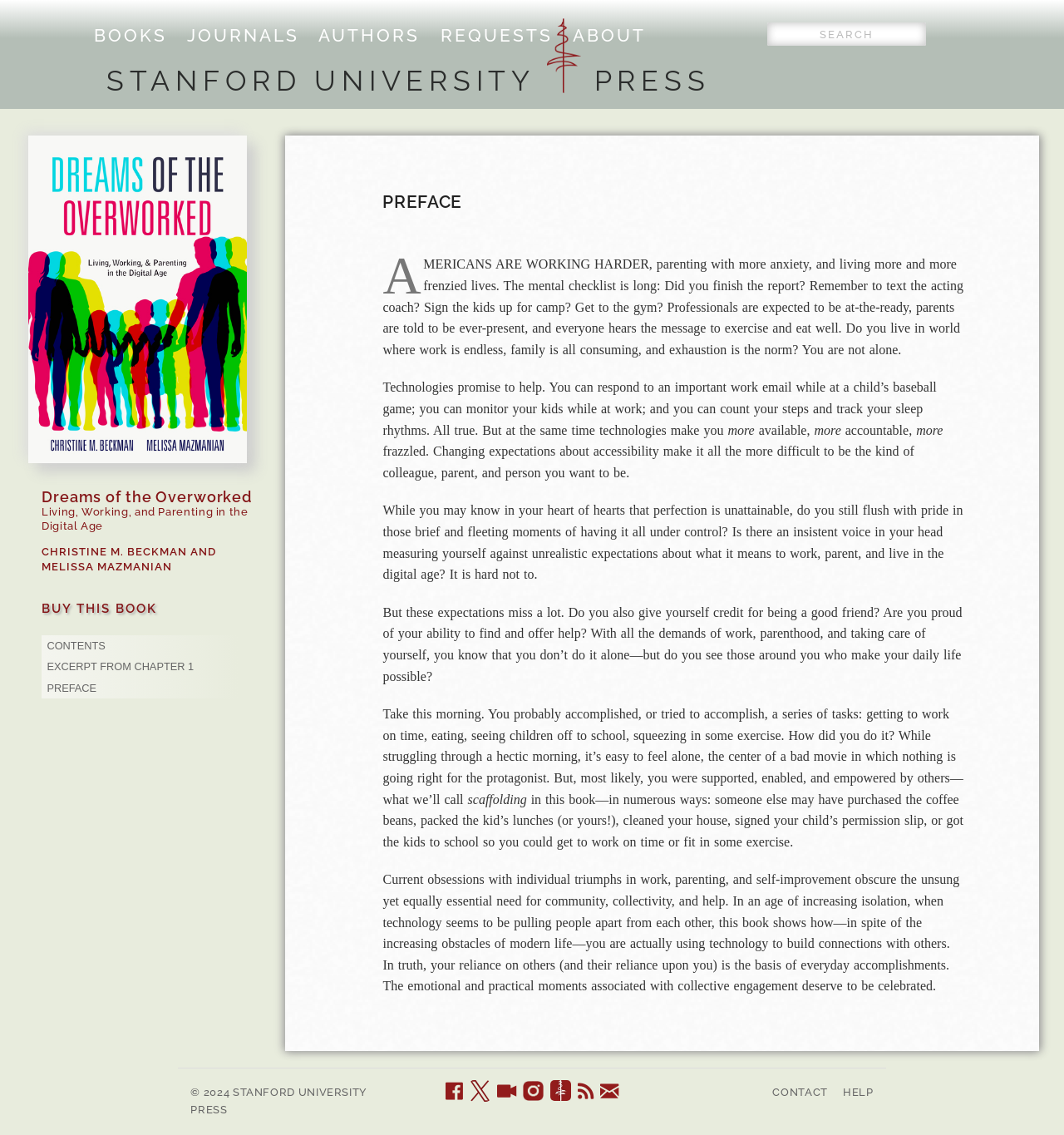Kindly respond to the following question with a single word or a brief phrase: 
Who are the authors of the book?

Christine M. Beckman and Melissa Mazmanian